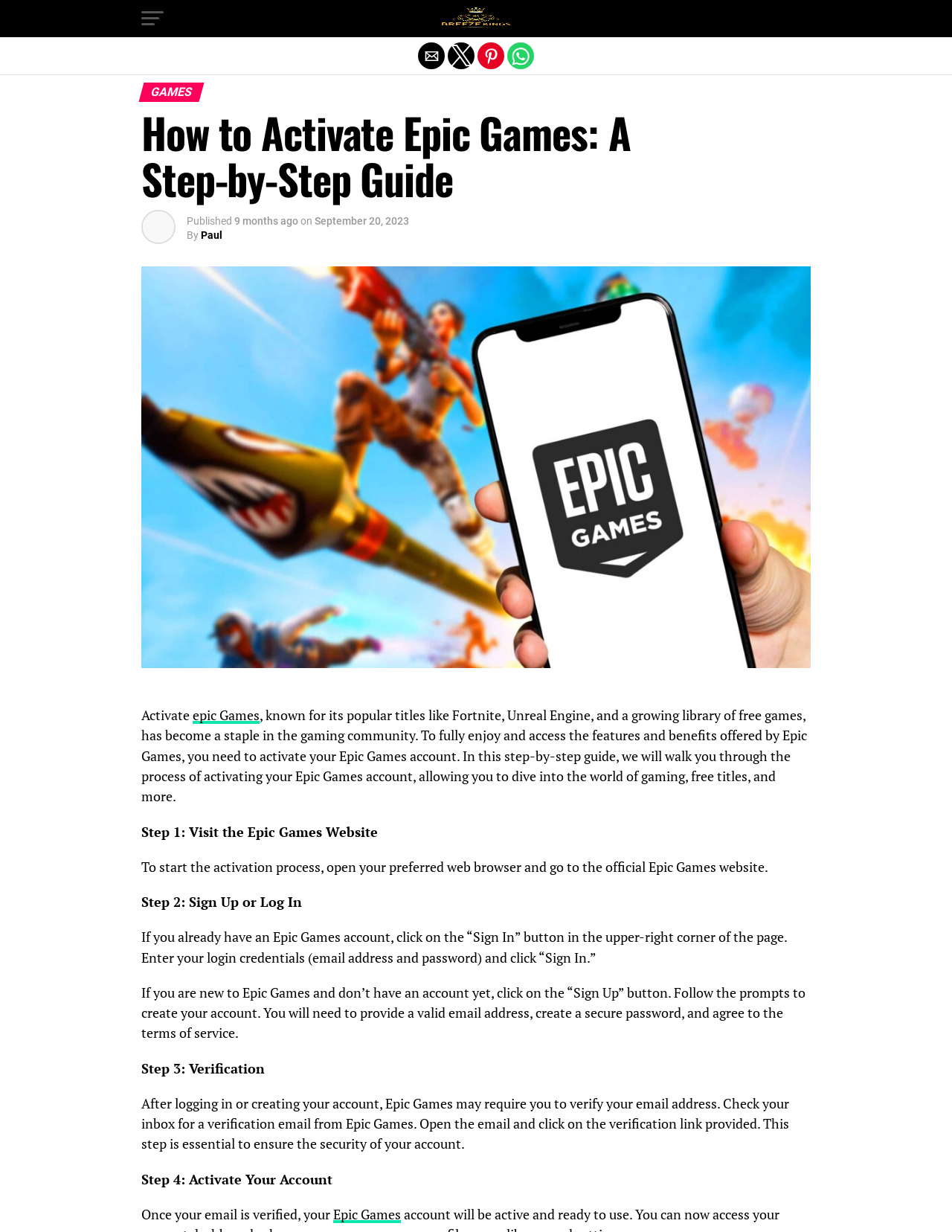Please answer the following question as detailed as possible based on the image: 
What popular titles are mentioned on this webpage?

The webpage mentions that Epic Games is known for its popular titles like Fortnite, Unreal Engine, and a growing library of free games, which suggests that these titles are well-known and popular among gamers.